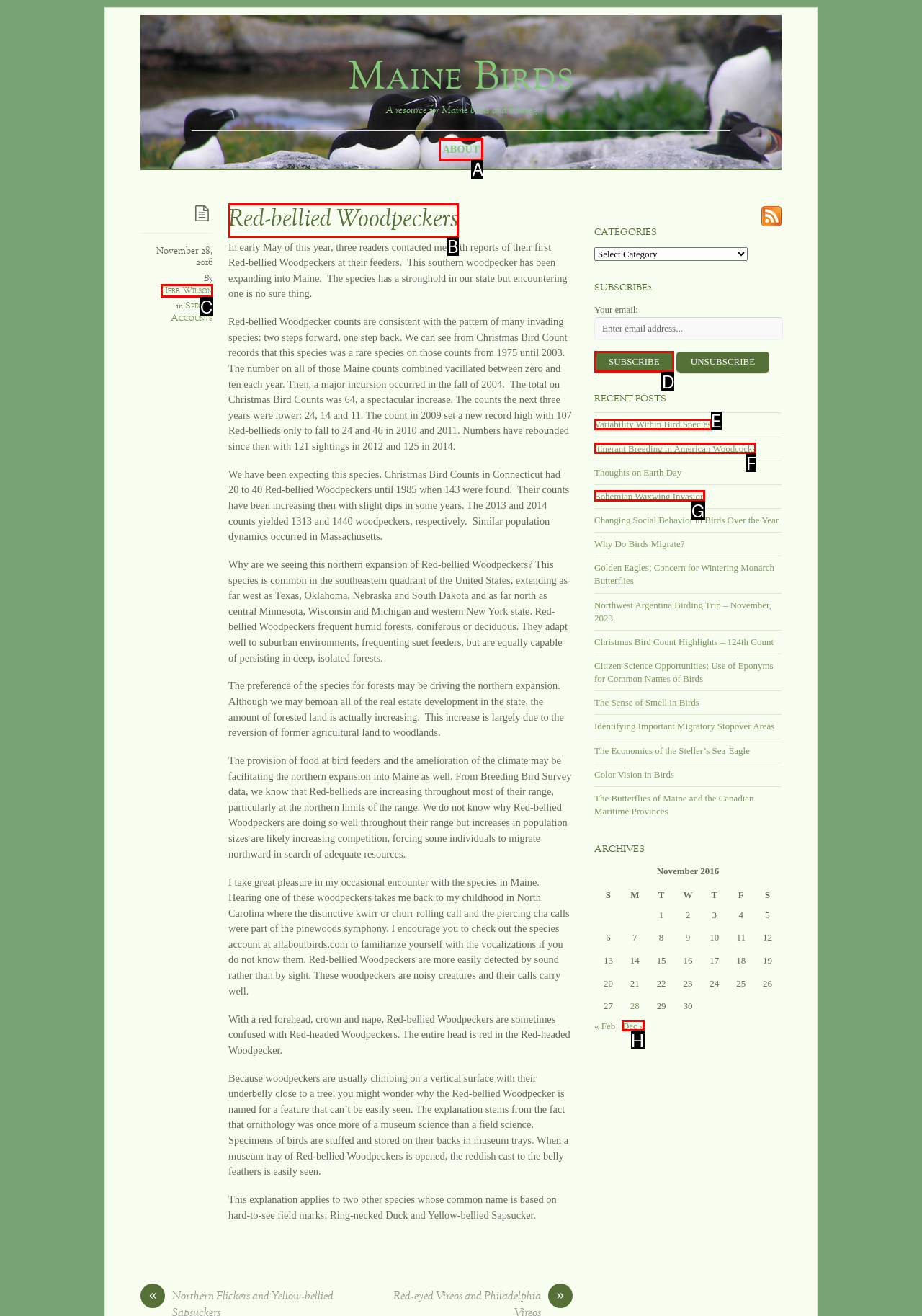Select the correct HTML element to complete the following task: Click on 'Repositories'
Provide the letter of the choice directly from the given options.

None